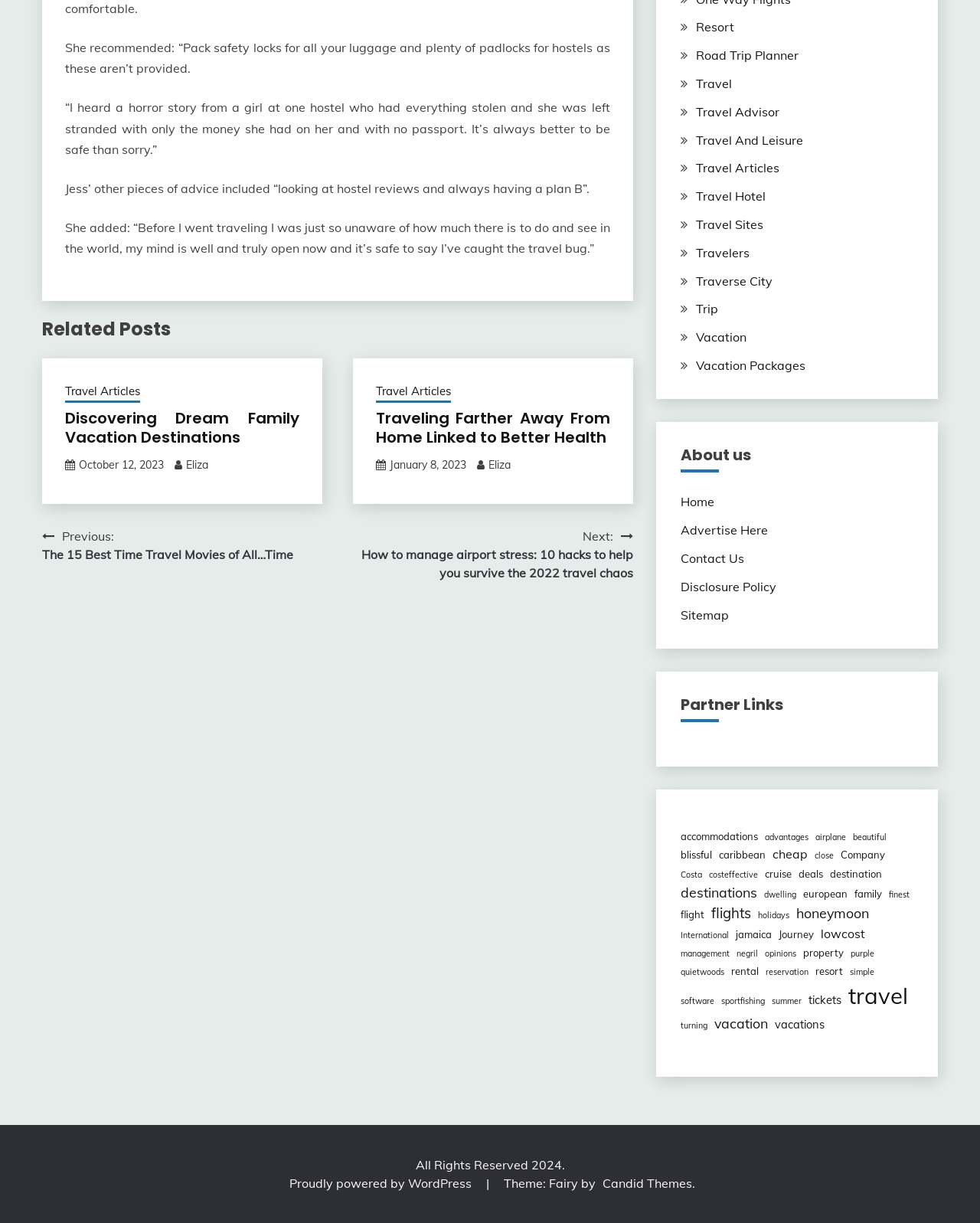Determine the bounding box coordinates in the format (top-left x, top-left y, bottom-right x, bottom-right y). Ensure all values are floating point numbers between 0 and 1. Identify the bounding box of the UI element described by: October 12, 2023March 31, 2024

[0.08, 0.374, 0.167, 0.386]